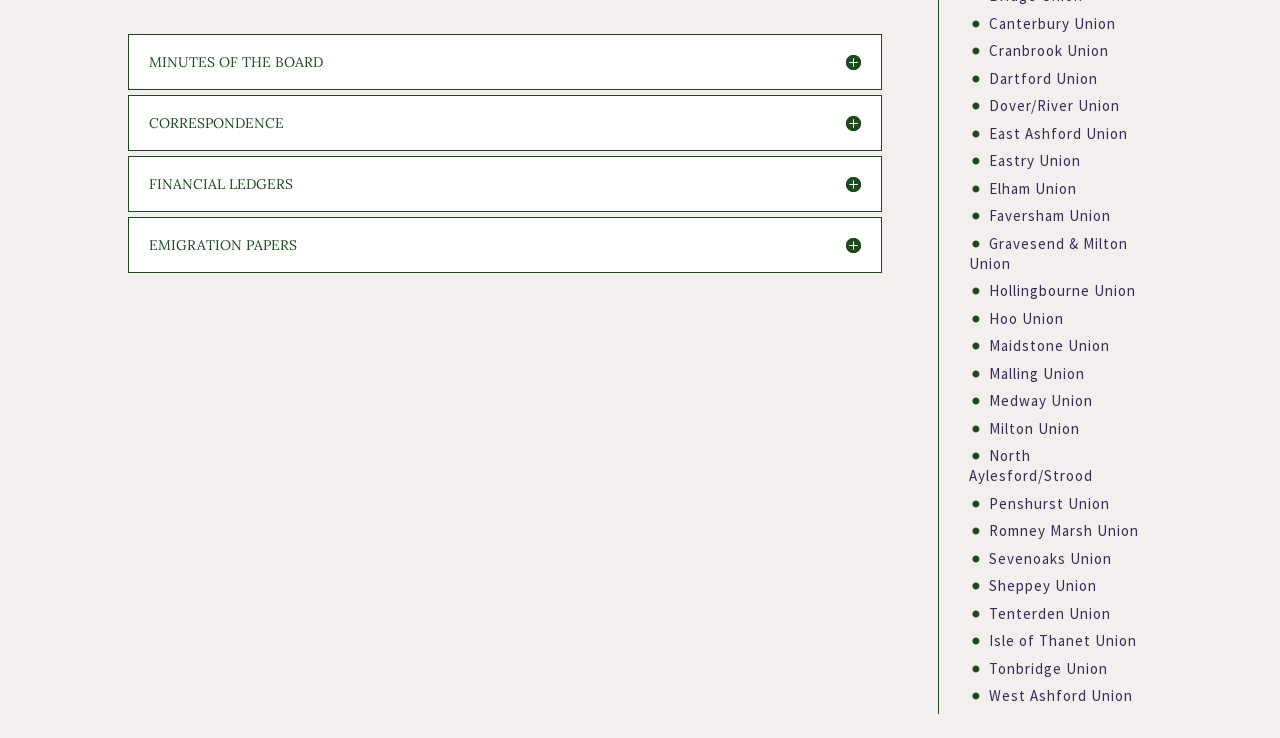Given the webpage screenshot, identify the bounding box of the UI element that matches this description: "Gravesend & Milton Union".

[0.757, 0.317, 0.881, 0.369]